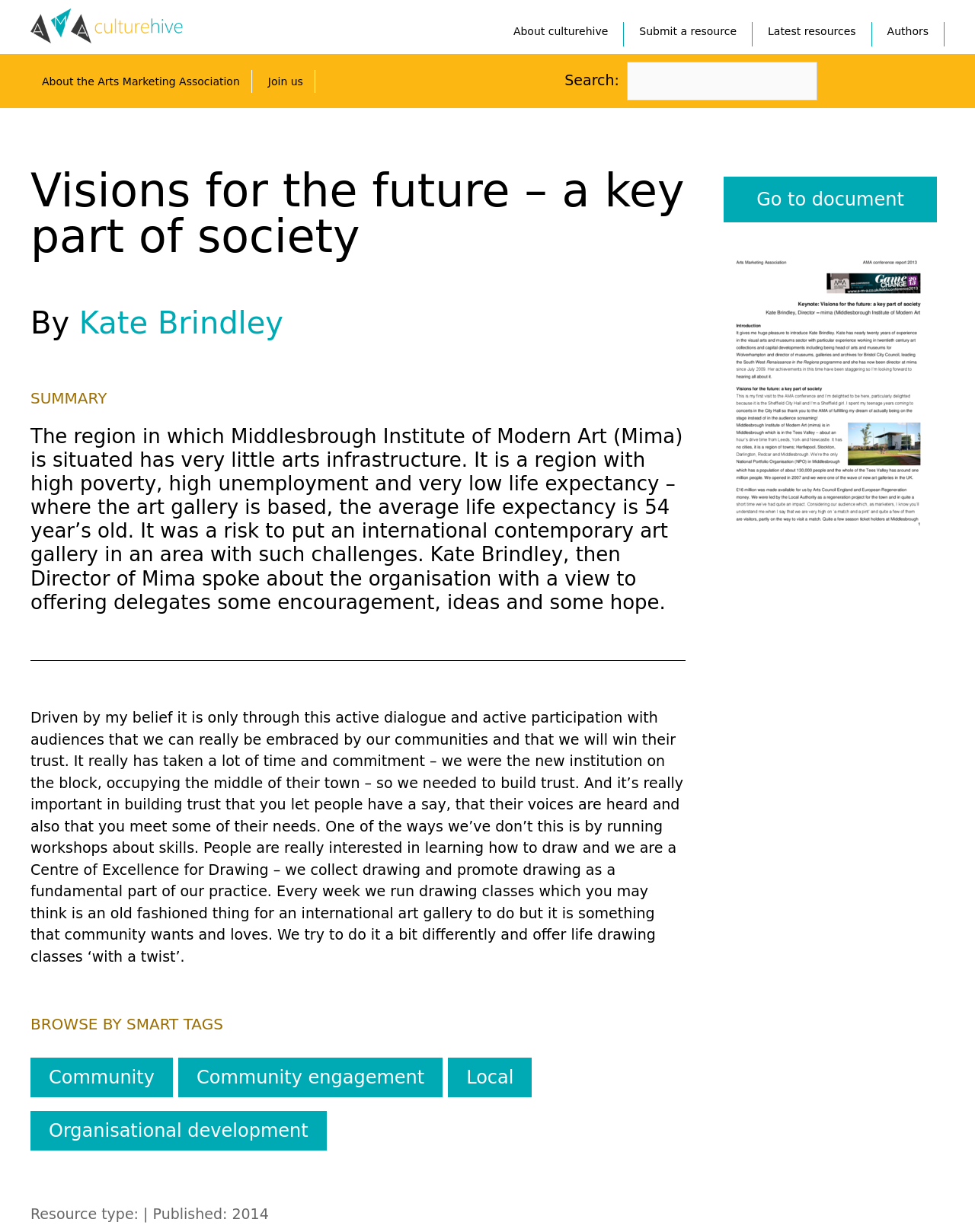Describe all visible elements and their arrangement on the webpage.

The webpage is about an article titled "Visions for the future – a key part of society" by Kate Brindley. At the top left corner, there is a logo of CultureHive, which is a link to the CultureHive website. Below the logo, there are several links to other pages, including "About culturehive", "Submit a resource", "Latest resources", and "Authors". 

On the right side of the top section, there is a search bar with a label "Search:" and a text box to input search queries. 

The main content of the article starts with a heading "Visions for the future – a key part of society" followed by the author's name "By Kate Brindley". Below the author's name, there is a link to the author's profile. 

The article summary is divided into two paragraphs. The first paragraph describes the challenges of establishing an international contemporary art gallery in an area with high poverty, high unemployment, and low life expectancy. The second paragraph discusses the importance of building trust with the community by offering workshops and listening to their needs.

Below the article summary, there are several links to related topics, including "Community", "Community engagement", "Local", and "Organisational development". These links are categorized under "BROWSE BY SMART TAGS". 

At the bottom of the page, there is a link to download the document, labeled "Go to document", and an image related to the article.